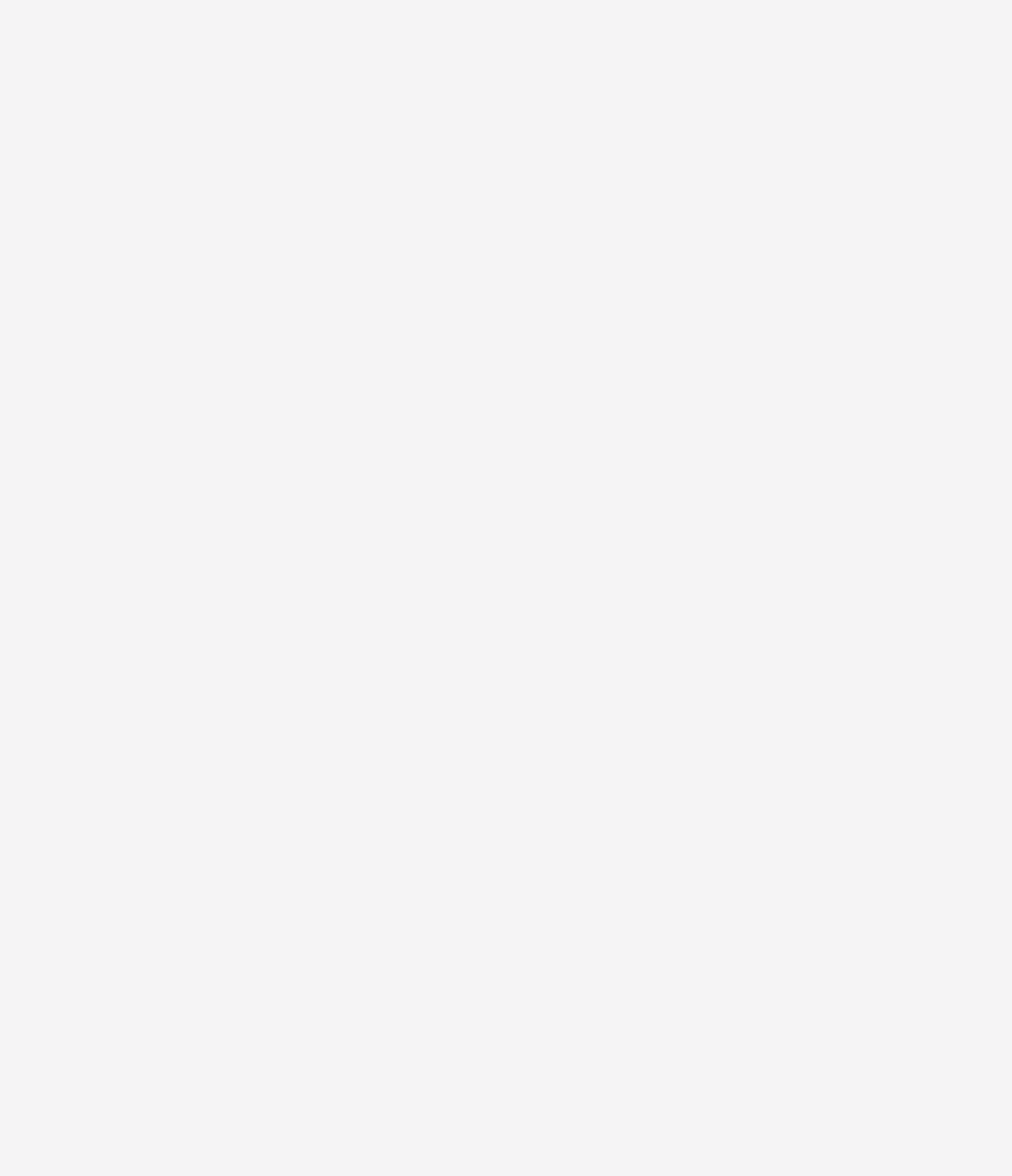What is the year of copyright?
Carefully examine the image and provide a detailed answer to the question.

I found the copyright information at the bottom of the webpage, which states '2024 Calico Life Sciences LLC. All rights reserved.' The year of copyright is 2024.